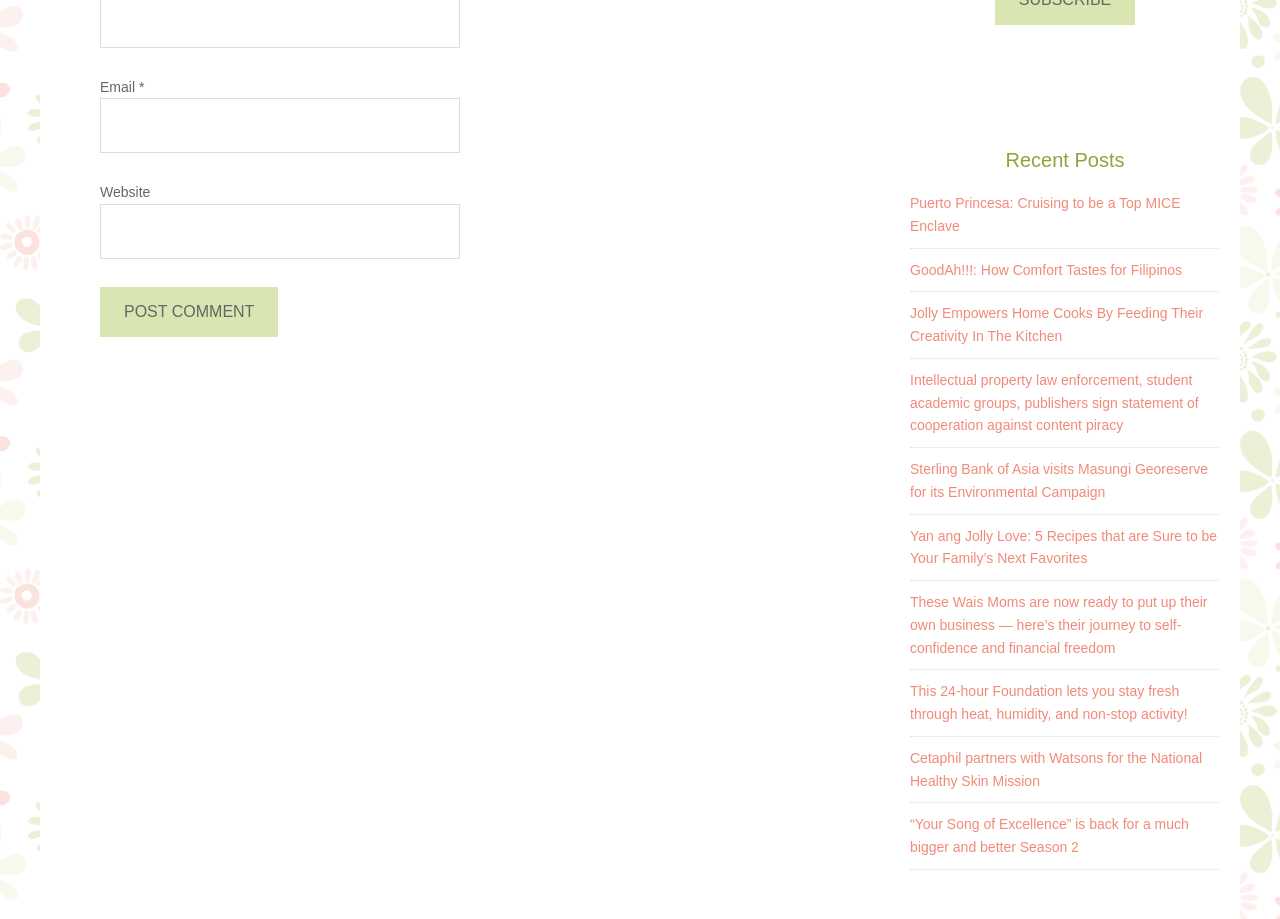Identify the bounding box for the element characterized by the following description: "parent_node: Website name="url"".

[0.078, 0.222, 0.359, 0.282]